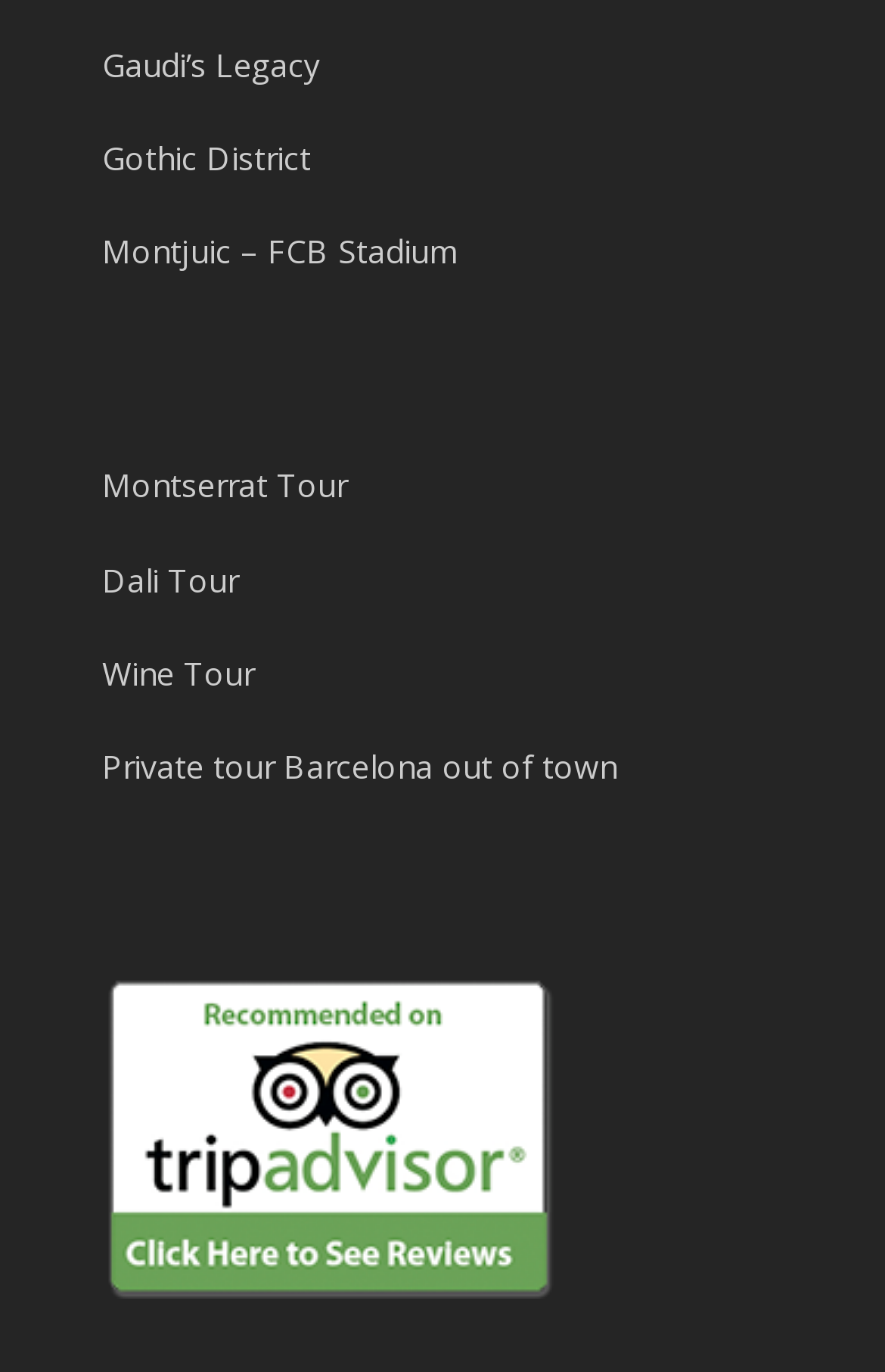Indicate the bounding box coordinates of the element that needs to be clicked to satisfy the following instruction: "Explore Barcelona private tour guide". The coordinates should be four float numbers between 0 and 1, i.e., [left, top, right, bottom].

[0.115, 0.947, 0.628, 0.978]